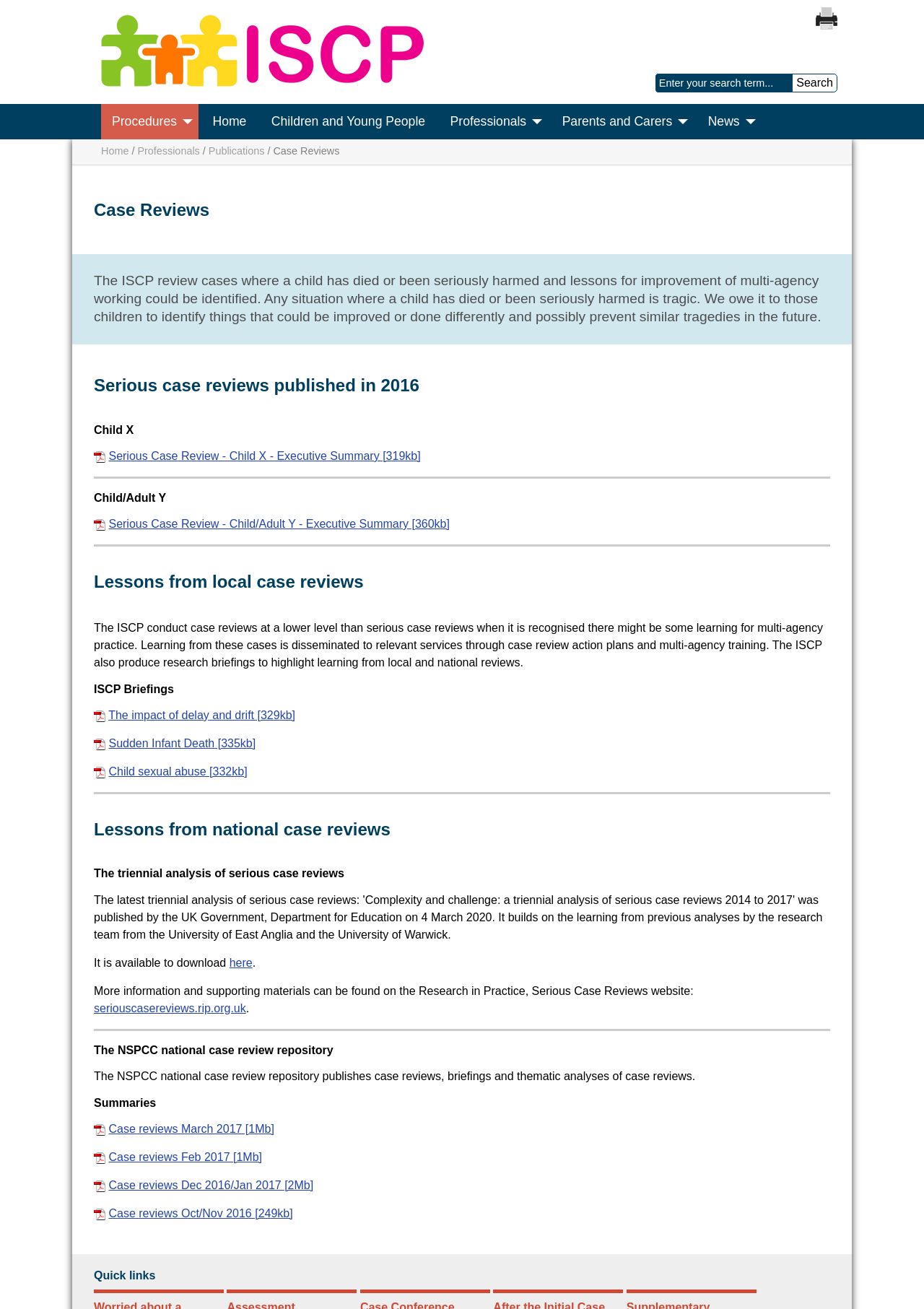Determine the coordinates of the bounding box that should be clicked to complete the instruction: "Sign in to your account". The coordinates should be represented by four float numbers between 0 and 1: [left, top, right, bottom].

None